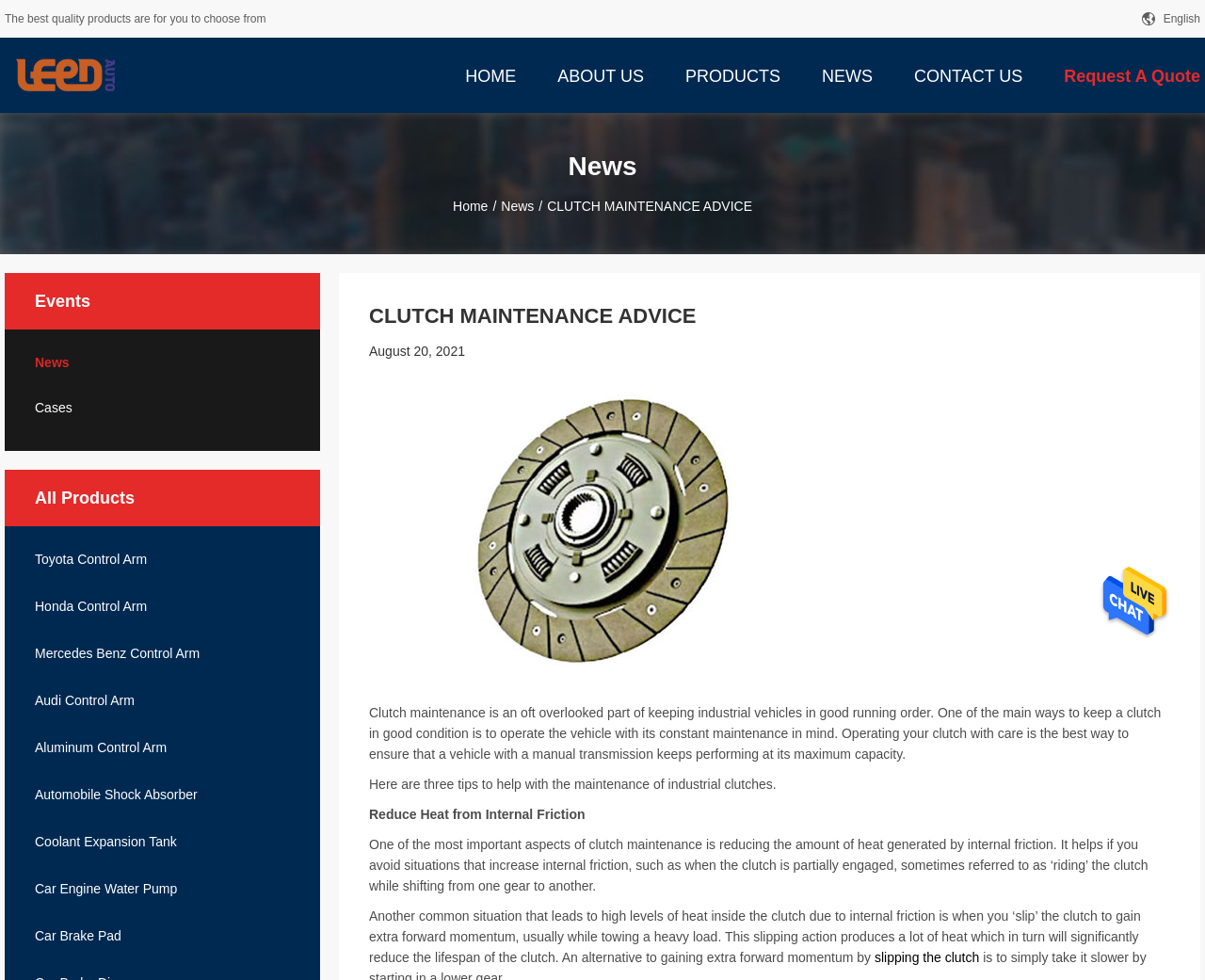What is the consequence of slipping the clutch?
Please look at the screenshot and answer in one word or a short phrase.

Reduced lifespan of the clutch